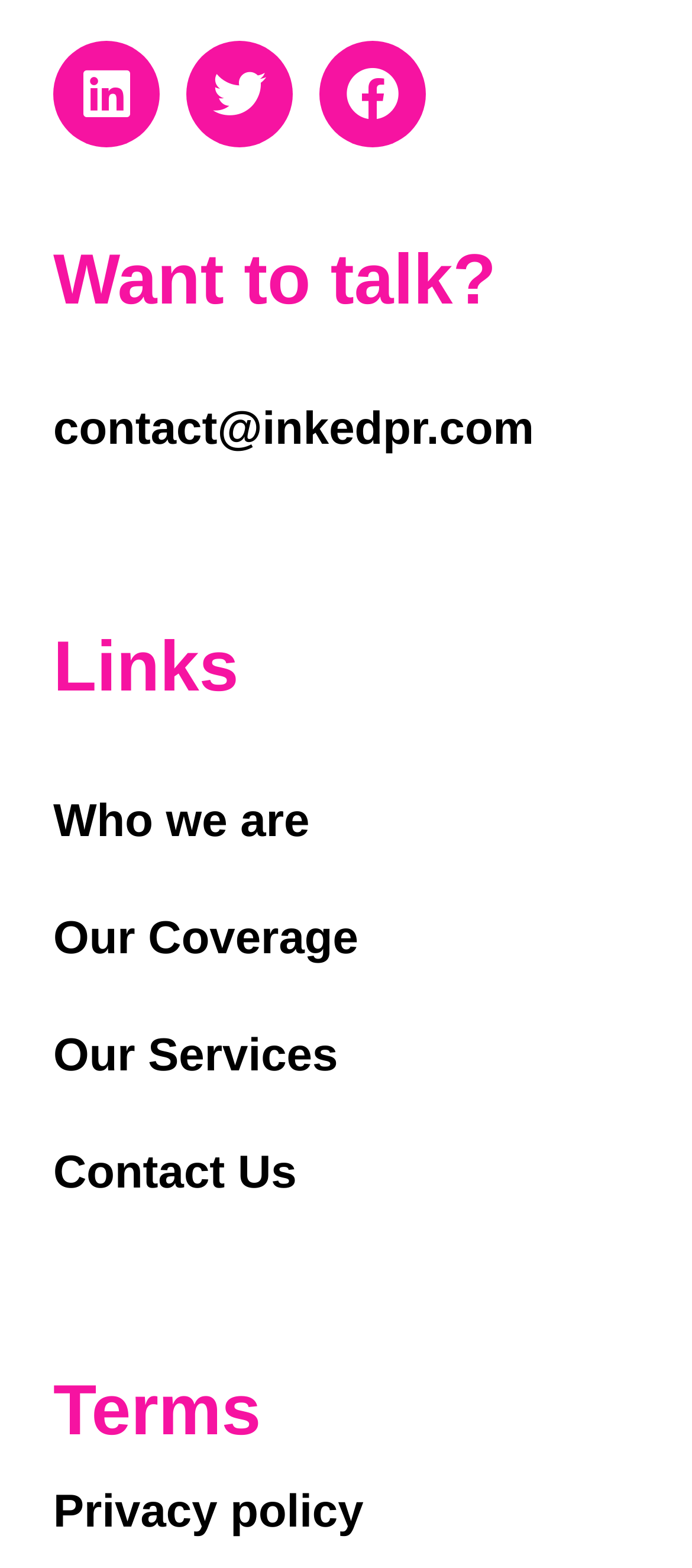Provide a short answer using a single word or phrase for the following question: 
What is the heading above the 'contact@inkedpr.com' link?

Want to talk?